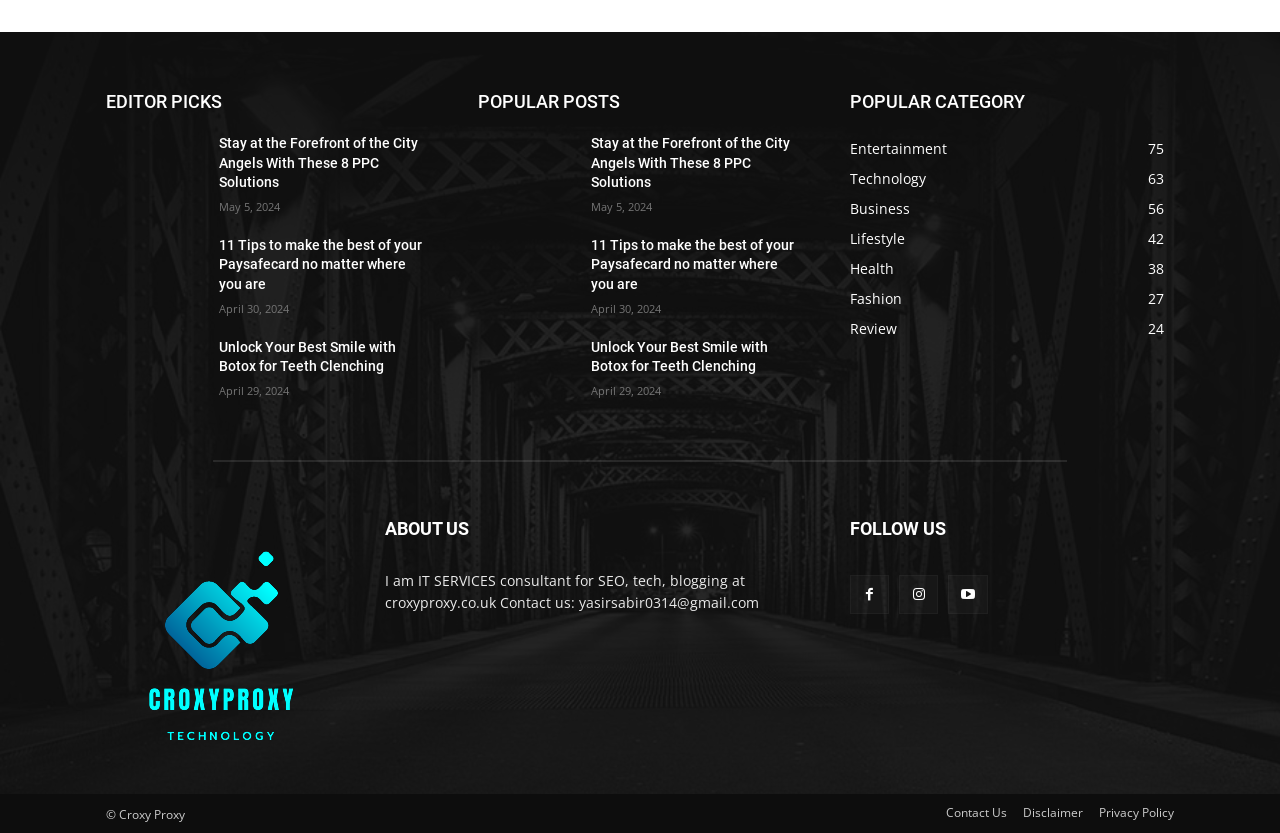How many social media links are in the 'FOLLOW US' section?
Using the image as a reference, answer the question with a short word or phrase.

3